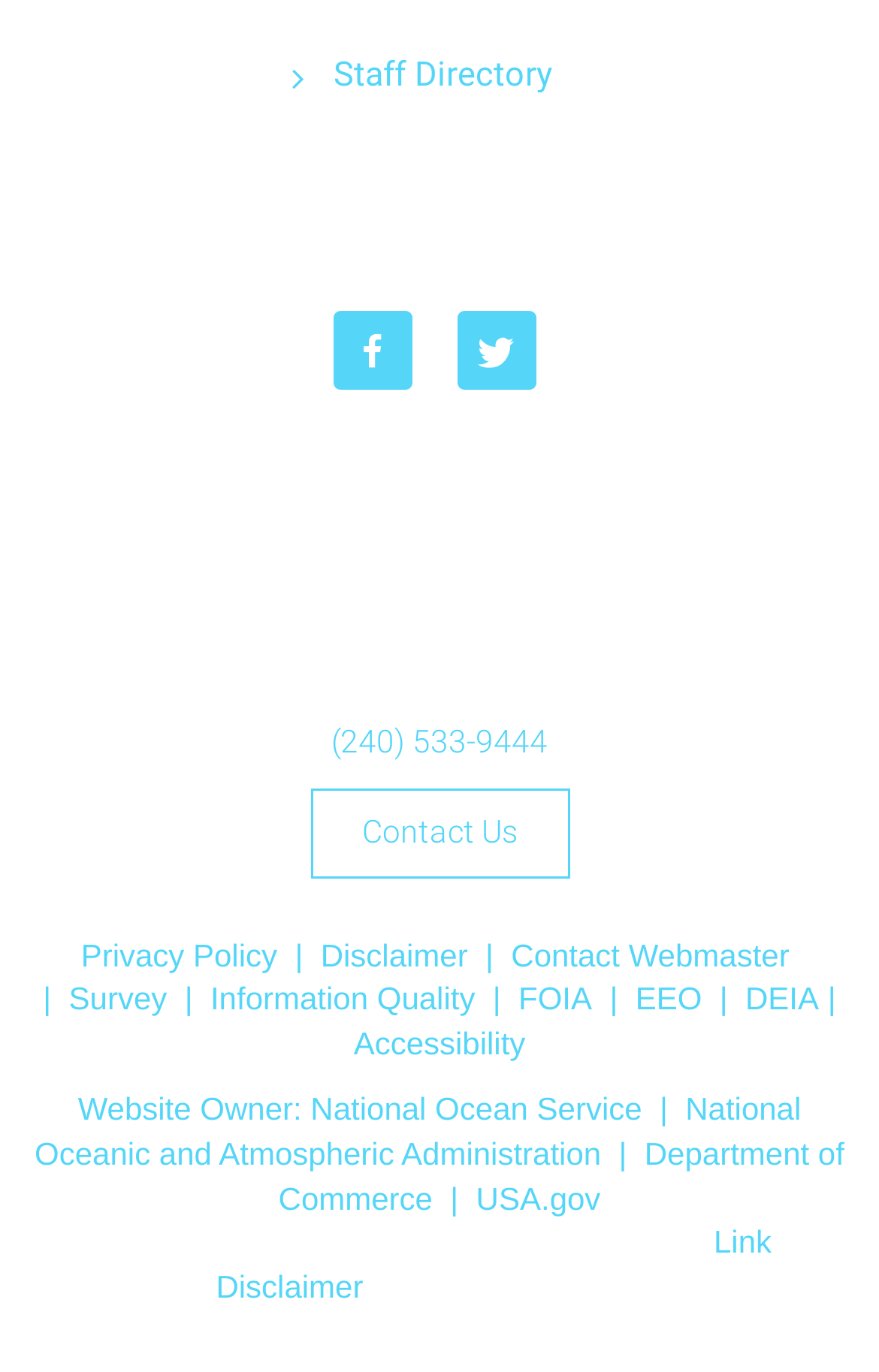Please find the bounding box coordinates in the format (top-left x, top-left y, bottom-right x, bottom-right y) for the given element description. Ensure the coordinates are floating point numbers between 0 and 1. Description: National Ocean Service

[0.353, 0.795, 0.73, 0.822]